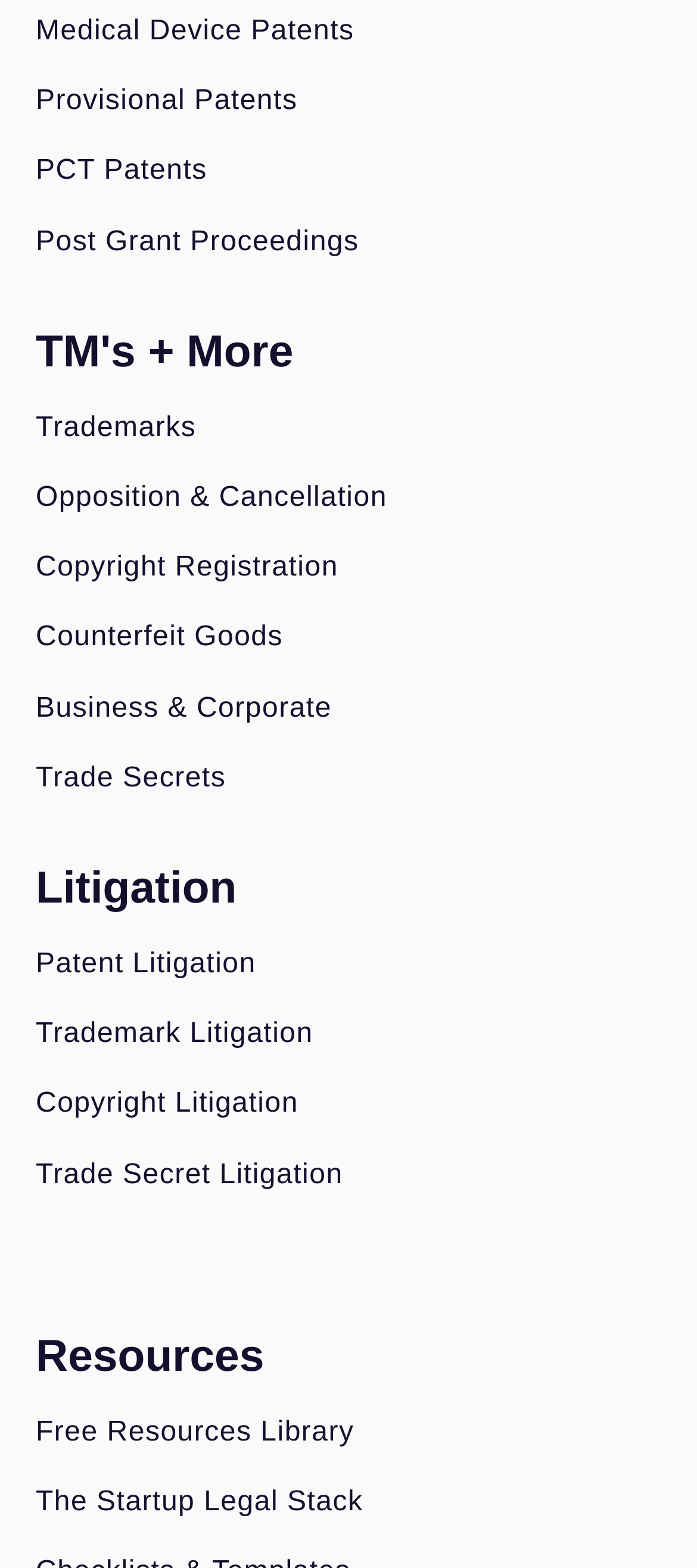Determine the bounding box coordinates for the HTML element described here: "Business & Corporate".

[0.051, 0.441, 0.949, 0.462]